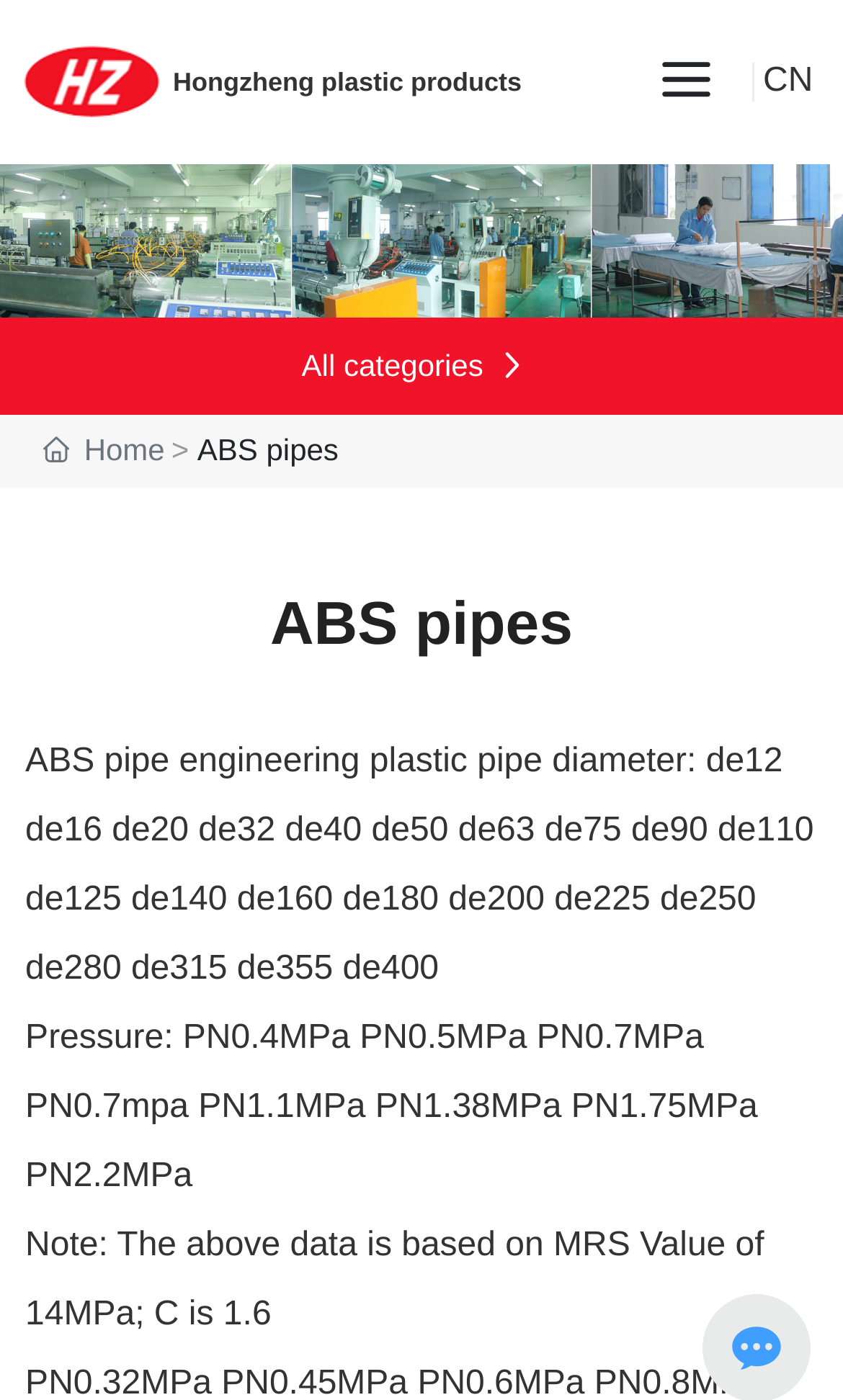What is the language of the webpage?
Refer to the screenshot and respond with a concise word or phrase.

Chinese